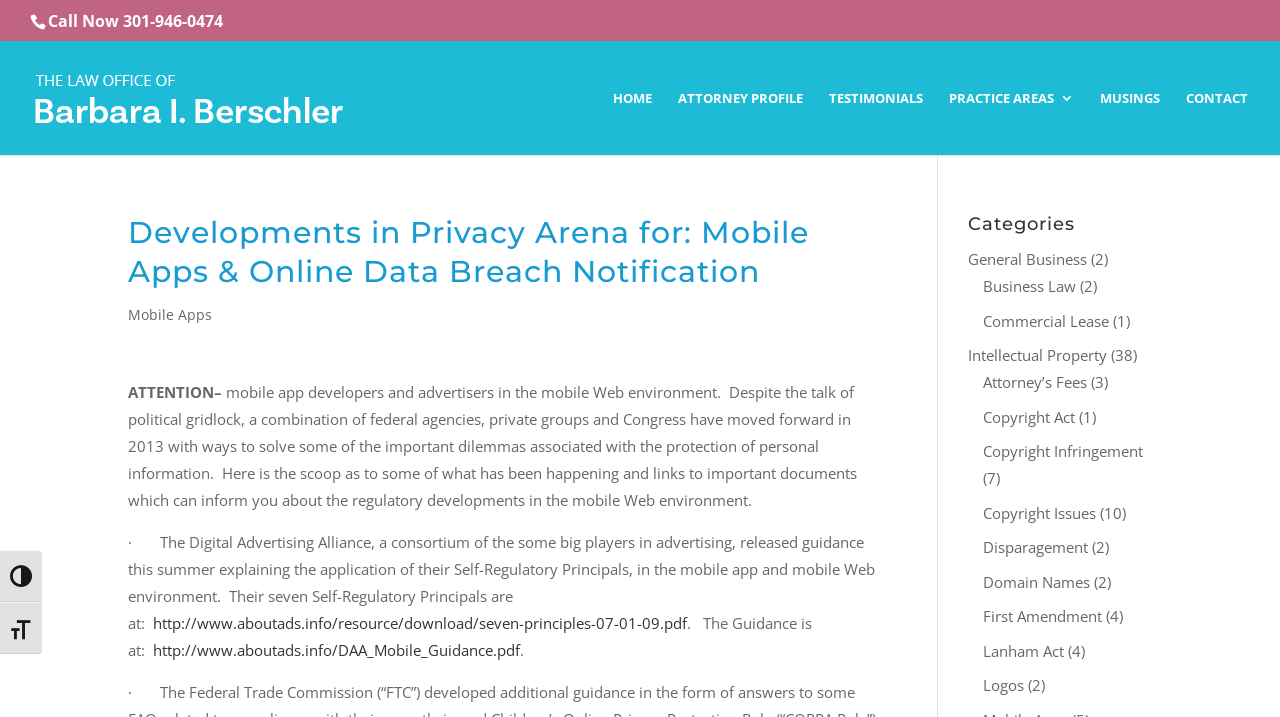Please find and report the primary heading text from the webpage.

Developments in Privacy Arena for: Mobile Apps & Online Data Breach Notification